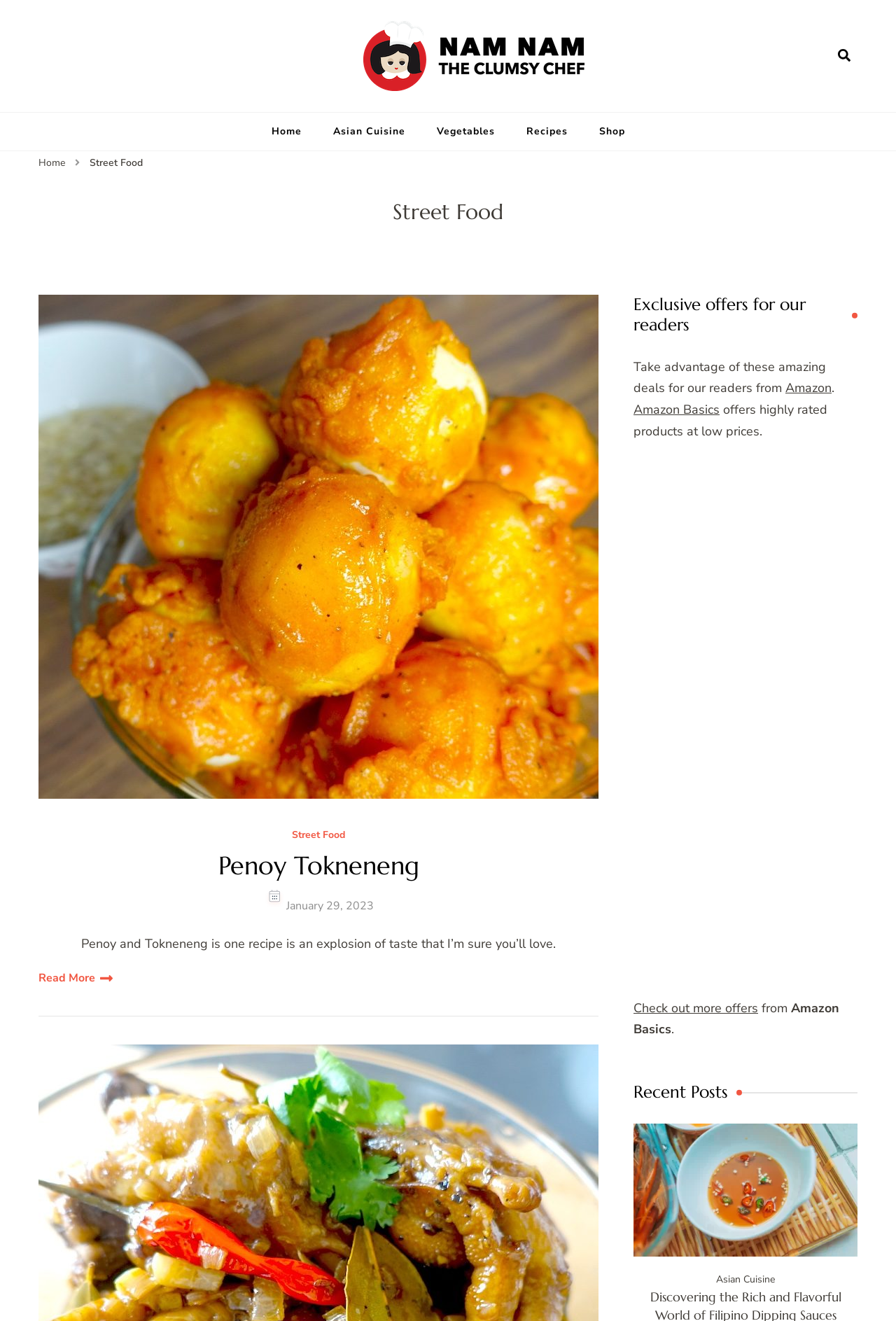Provide a brief response to the question below using one word or phrase:
How many iframes are present on the webpage?

4